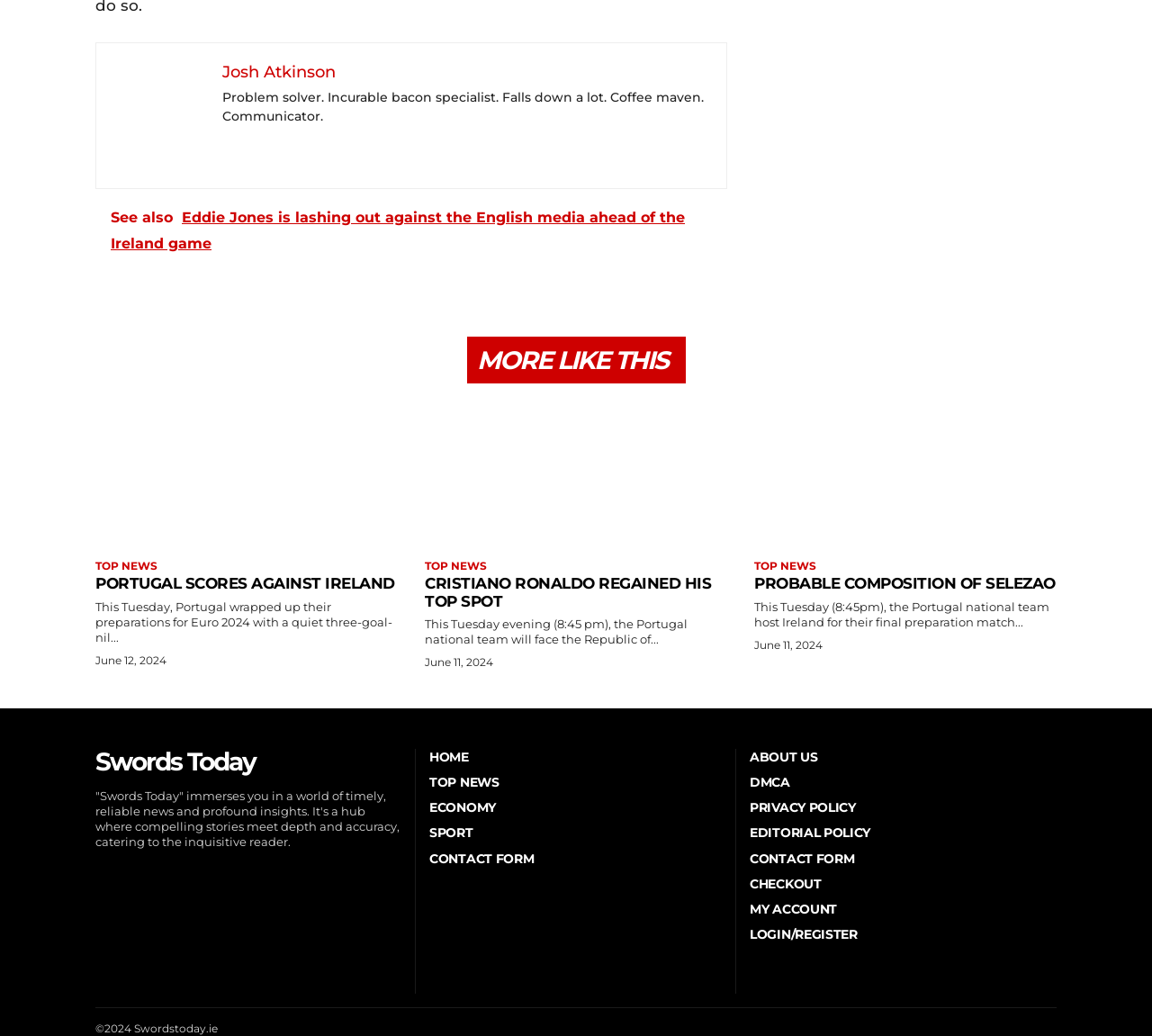Based on what you see in the screenshot, provide a thorough answer to this question: What is the name of the person described in the top section?

The top section of the webpage contains a link with the text 'Josh Atkinson' and a static text describing him as a 'Problem solver. Incurable bacon specialist. Falls down a lot. Coffee maven. Communicator.' Therefore, the name of the person described in the top section is Josh Atkinson.